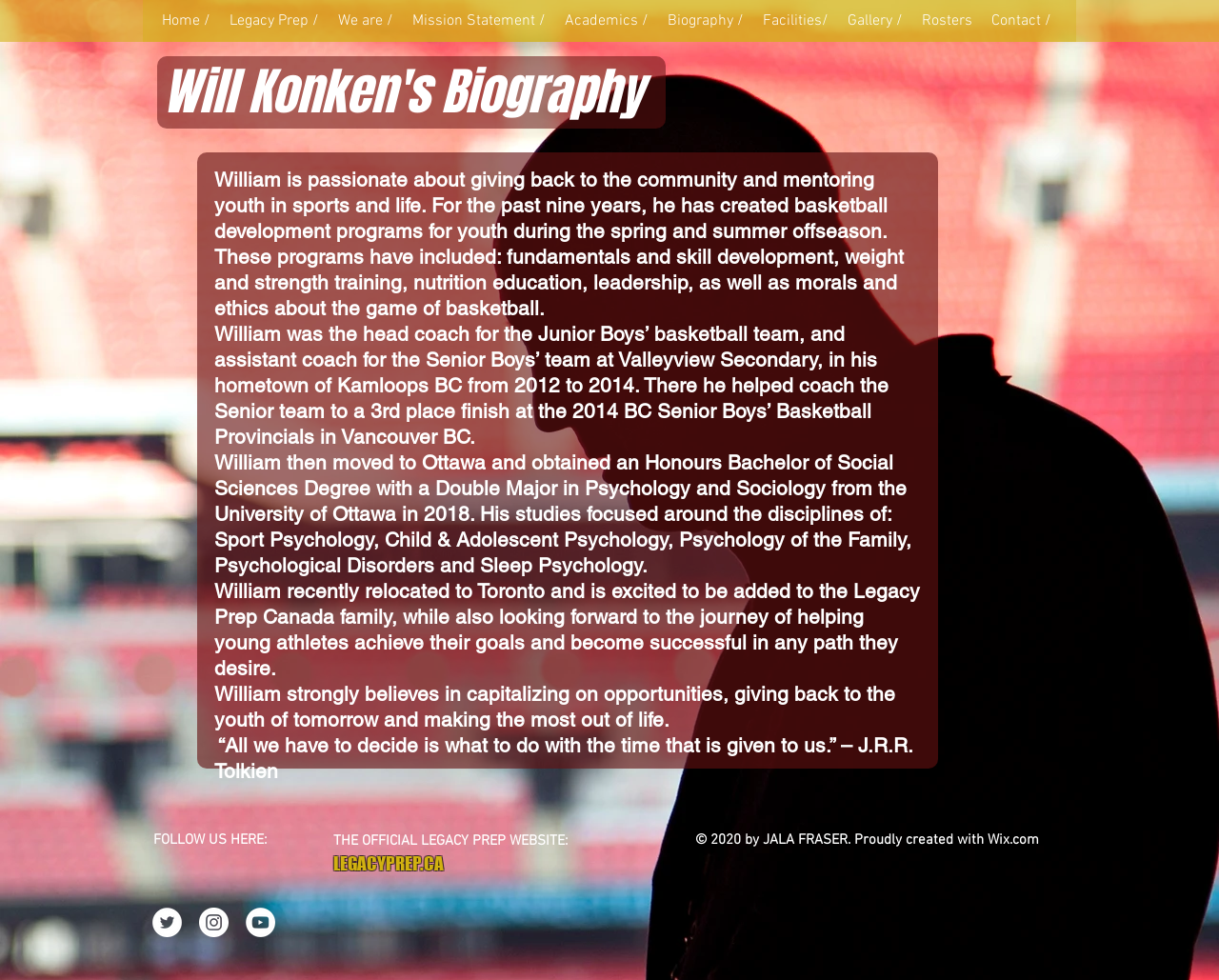Using the description: "aria-label="Twitter - White Circle"", determine the UI element's bounding box coordinates. Ensure the coordinates are in the format of four float numbers between 0 and 1, i.e., [left, top, right, bottom].

[0.125, 0.926, 0.149, 0.956]